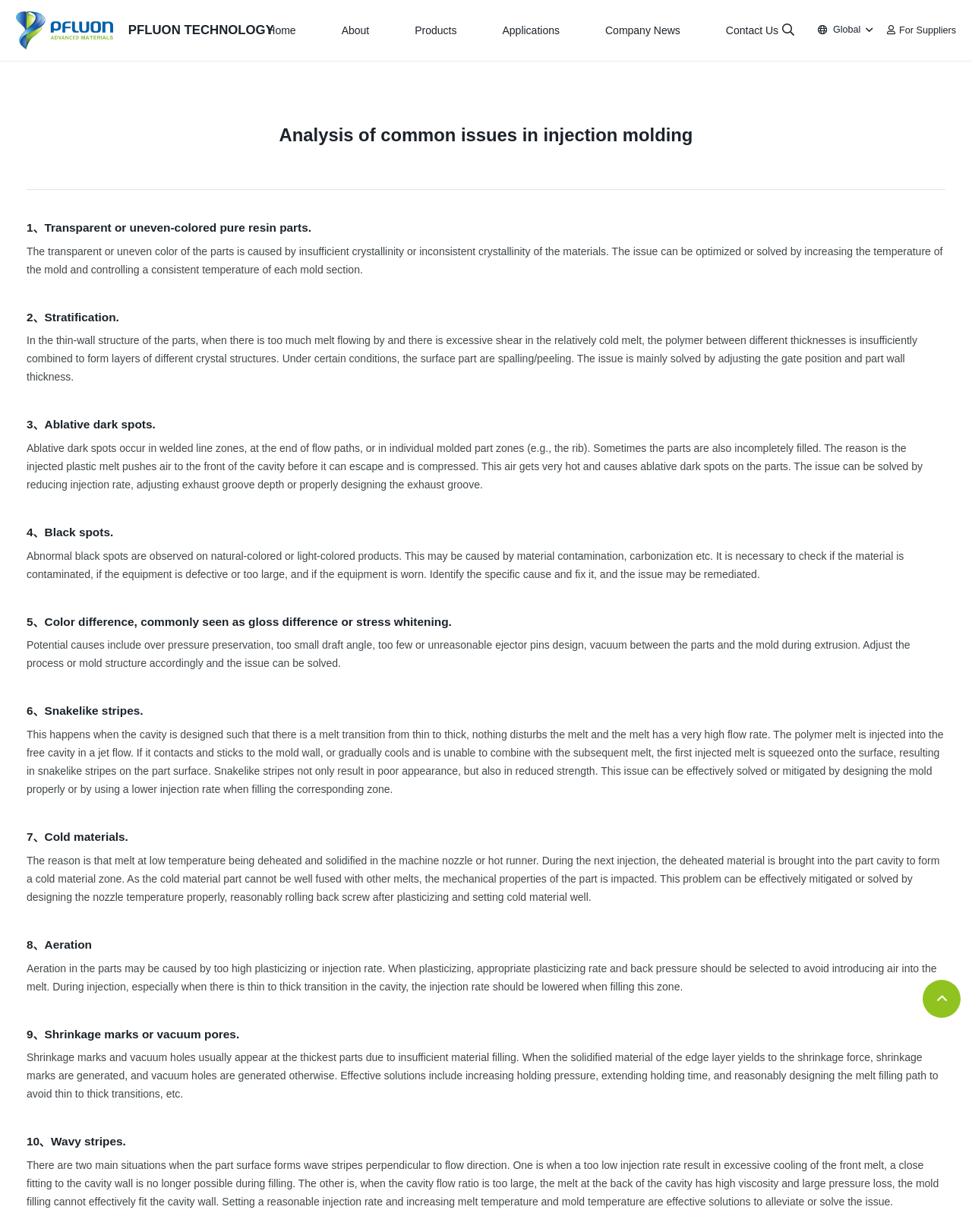What is the cause of ablative dark spots in injection molding?
Identify the answer in the screenshot and reply with a single word or phrase.

Injected plastic melt pushes air to the front of the cavity